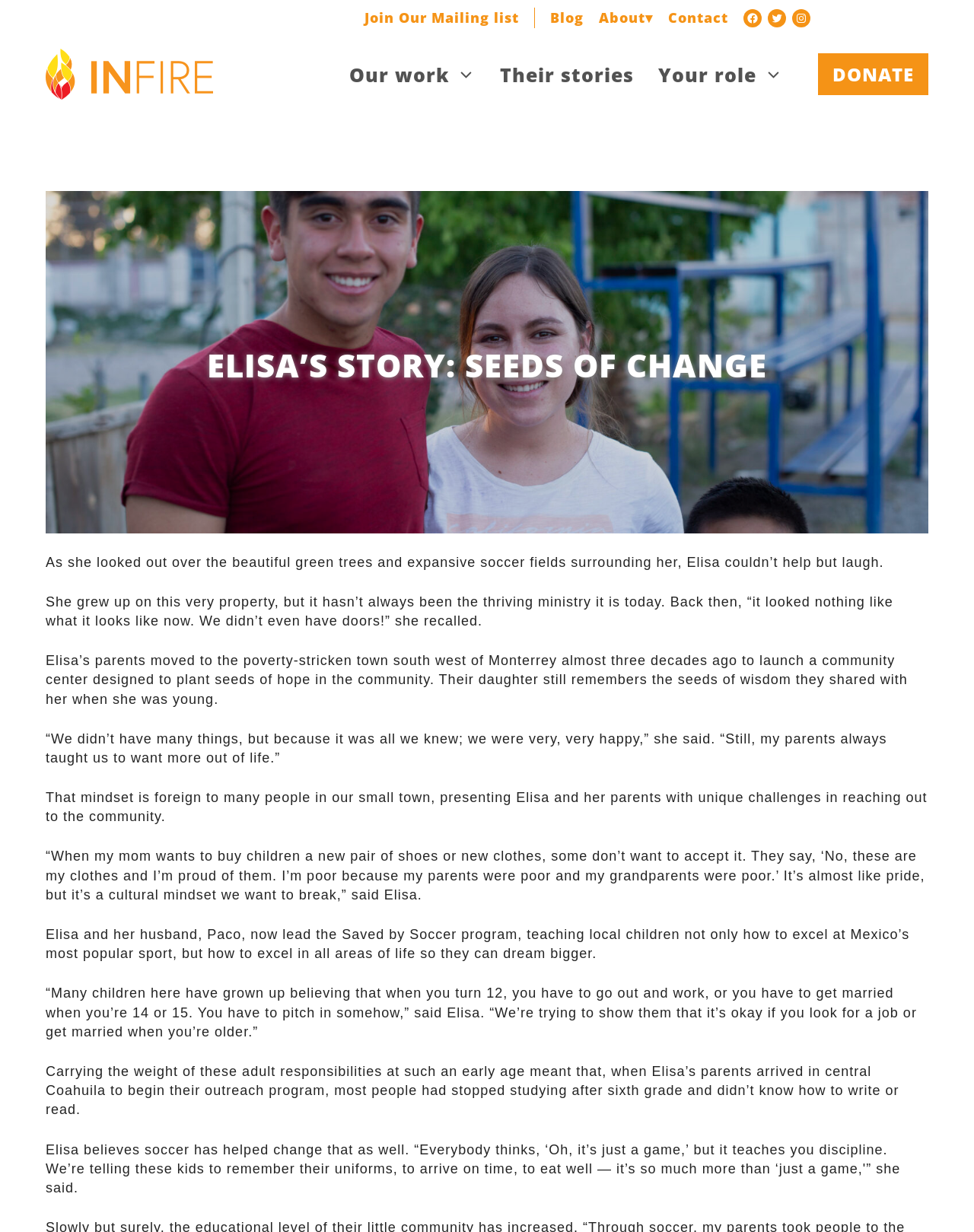Locate the coordinates of the bounding box for the clickable region that fulfills this instruction: "Click Join Our Mailing list".

[0.374, 0.007, 0.533, 0.022]